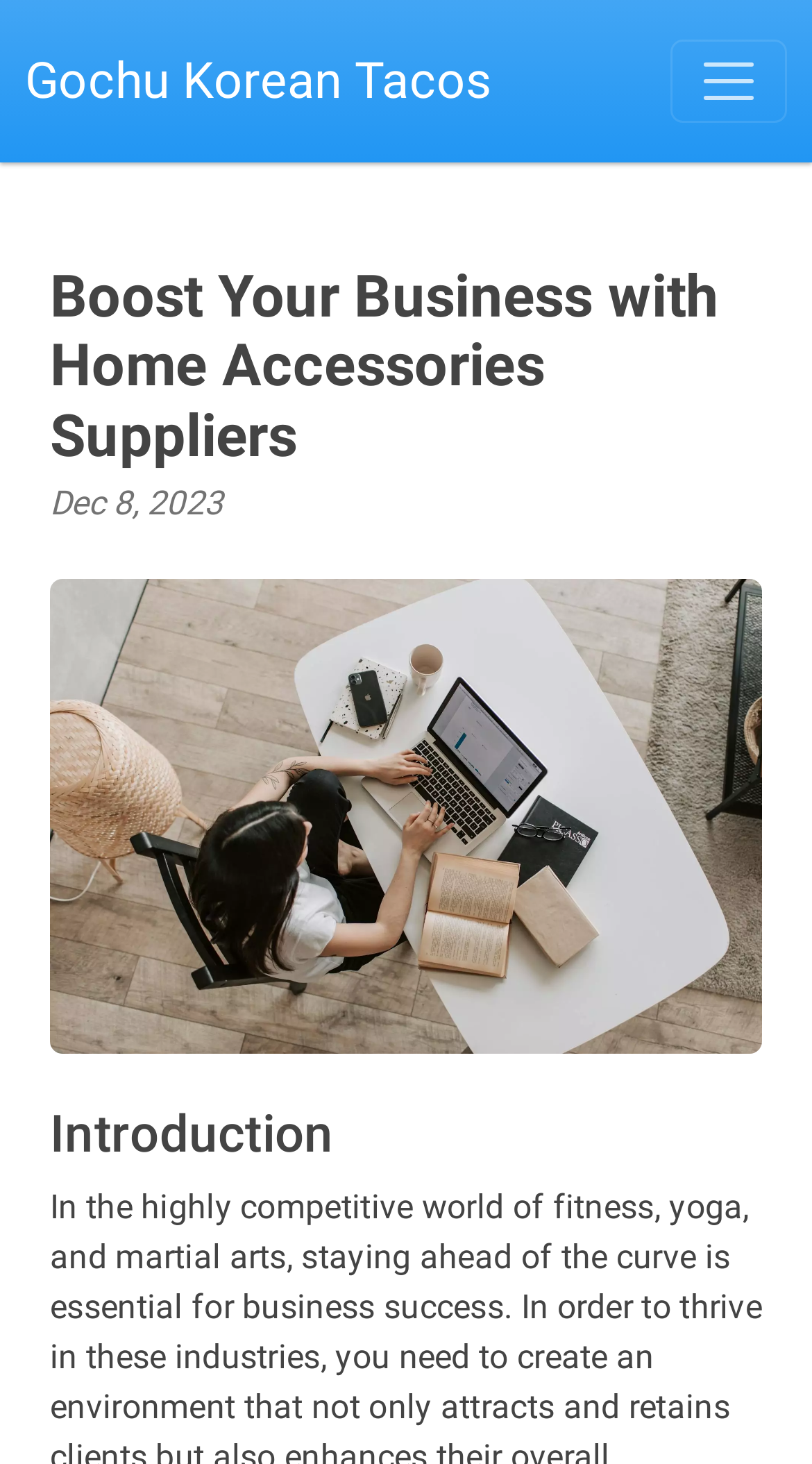Offer an extensive depiction of the webpage and its key elements.

The webpage is focused on Souleight, a leading provider of home accessories, and its role in enhancing fitness and yoga businesses. At the top left of the page, there is a link to "Gochu Korean Tacos". To the right of this link, a button labeled "Toggle navigation" is present, which controls a navigation bar.

Below the navigation button, a header section spans the width of the page, containing a heading that reads "Boost Your Business with Home Accessories Suppliers". This heading is accompanied by a date, "Dec 8, 2023", positioned to its right.

Further down, a large figure takes up most of the width of the page, containing an image. Below this image, a heading titled "Introduction" is centered.